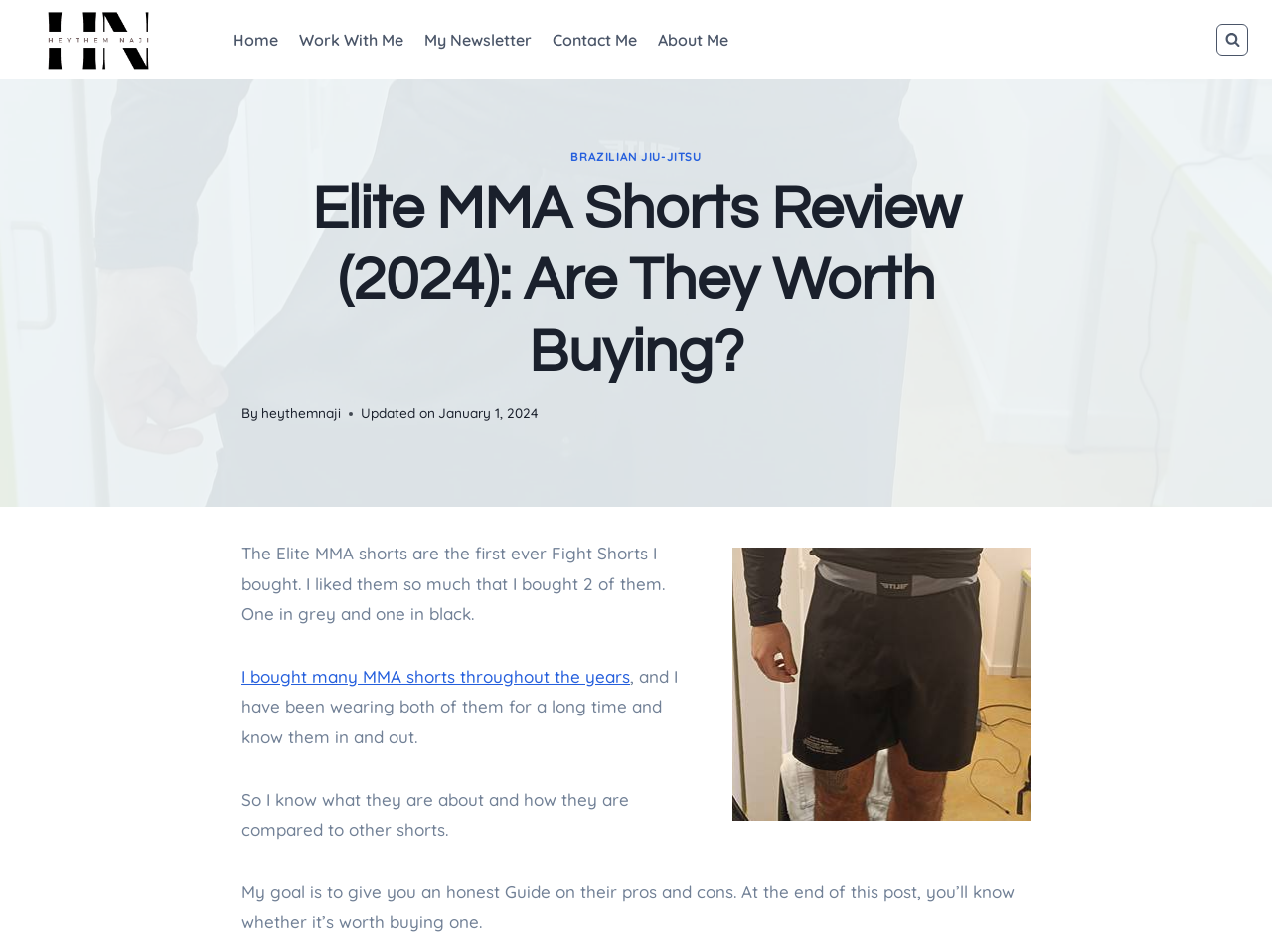Given the description "My Newsletter", provide the bounding box coordinates of the corresponding UI element.

[0.325, 0.023, 0.426, 0.06]